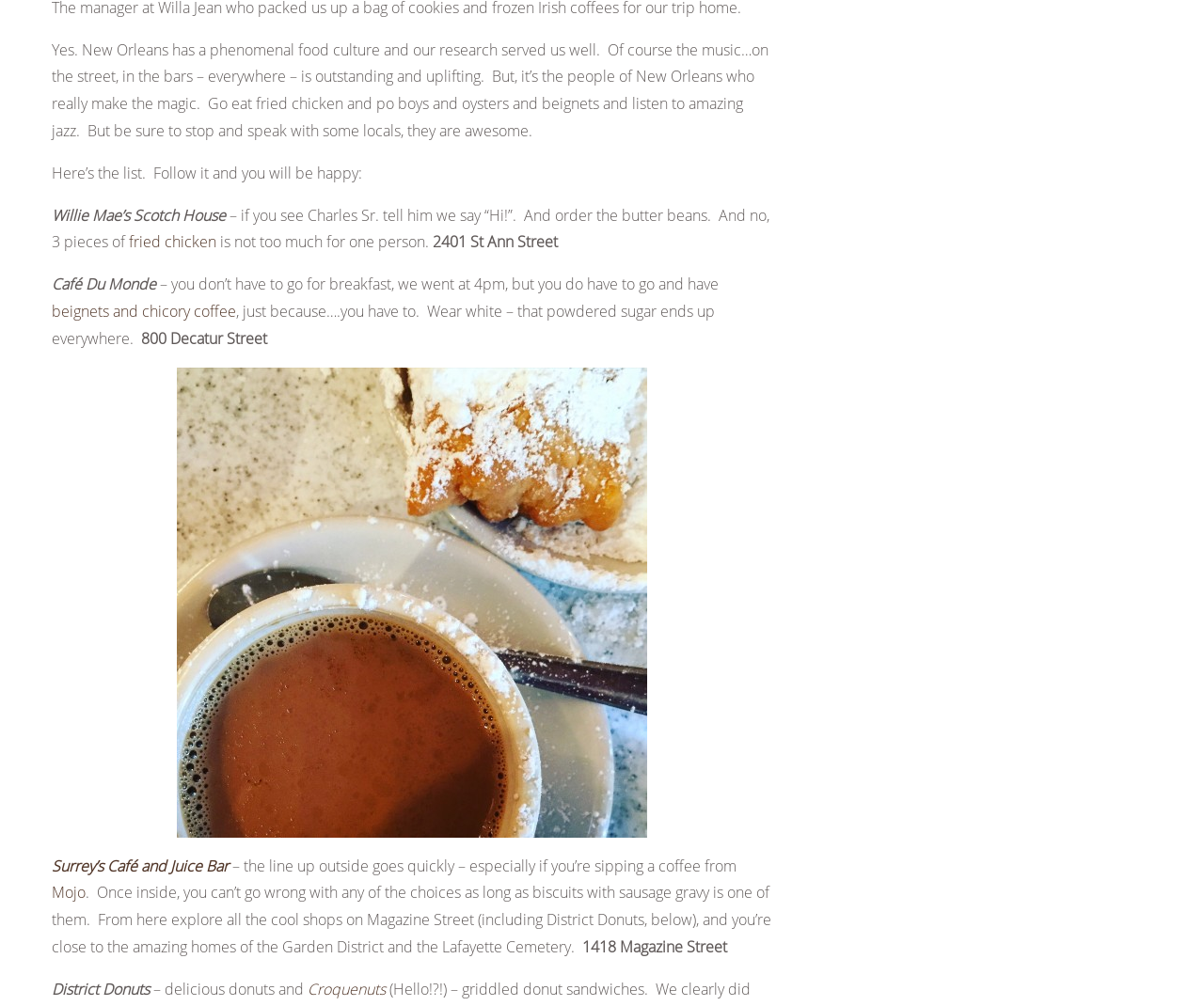What is the name of the first restaurant mentioned?
Could you answer the question with a detailed and thorough explanation?

The first restaurant mentioned is Willie Mae’s Scotch House, which is mentioned in the text 'Willie Mae’s Scotch House' with bounding box coordinates [0.043, 0.203, 0.188, 0.224].